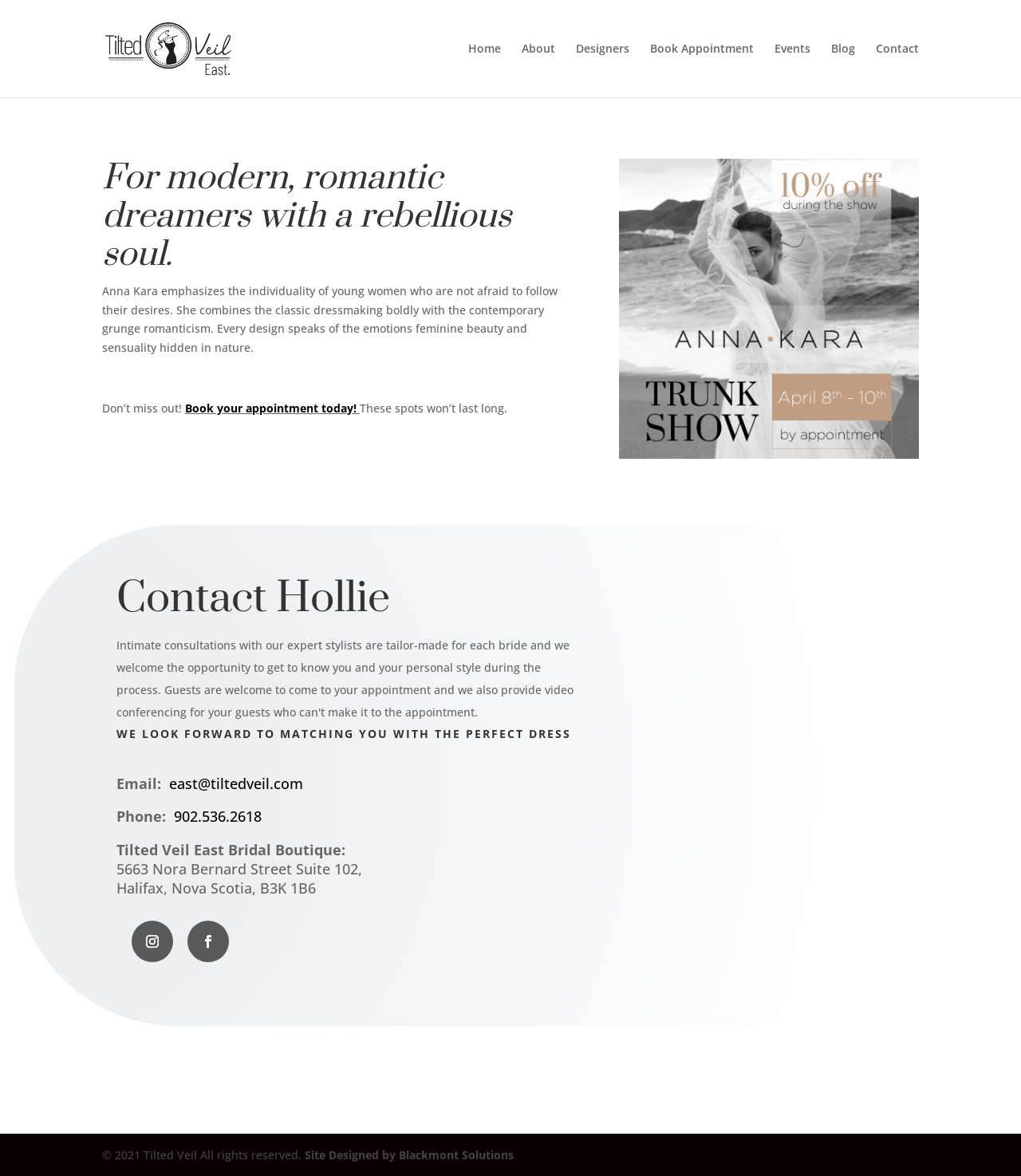Determine the bounding box coordinates of the clickable region to carry out the instruction: "Contact Hollie via email".

[0.166, 0.658, 0.297, 0.674]